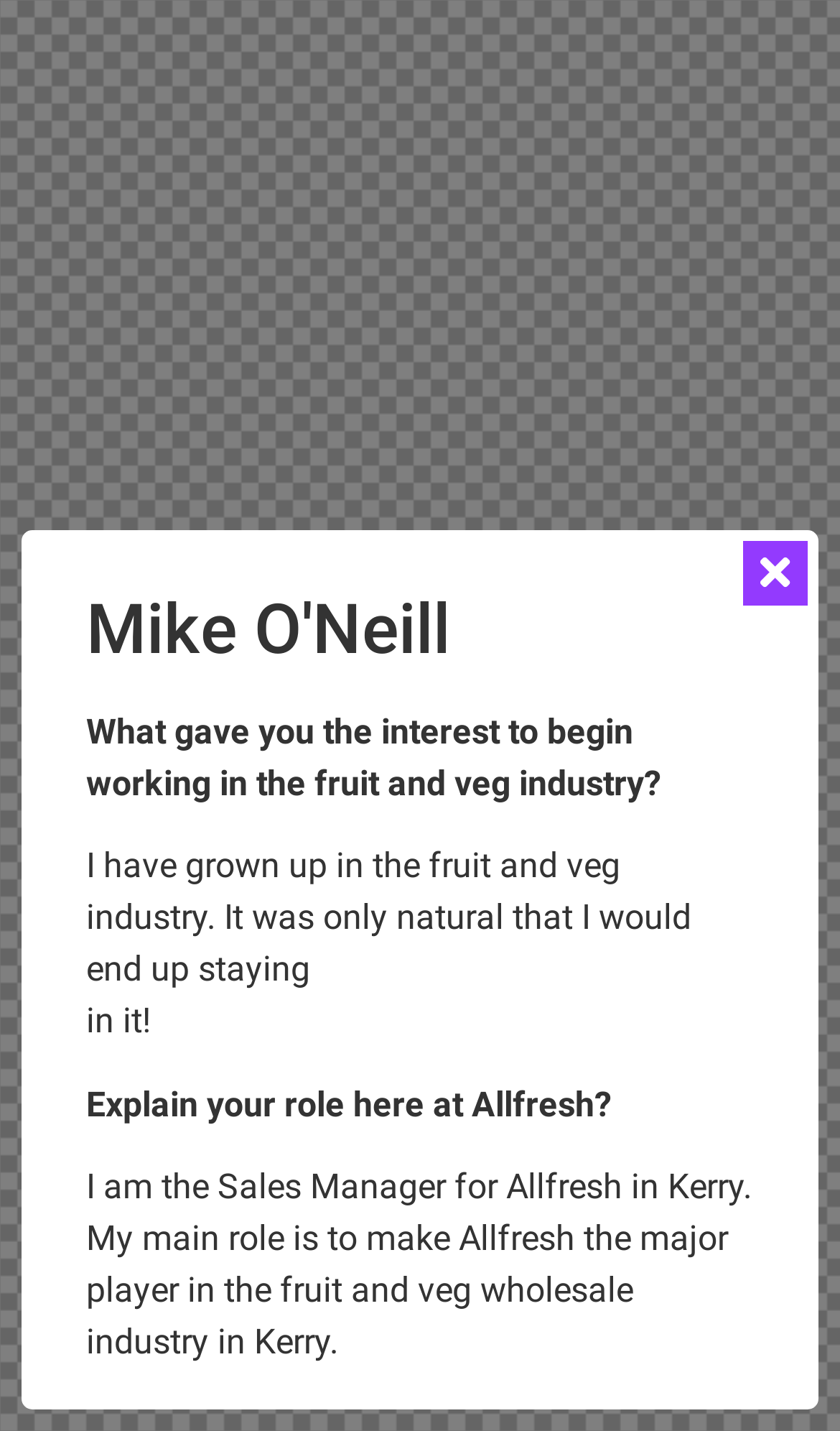Can you give a detailed response to the following question using the information from the image? What is Mike's role at Allfresh?

The text on the webpage states 'I am the Sales Manager for Allfresh in Kerry', indicating that Mike's role at Allfresh is that of a Sales Manager.